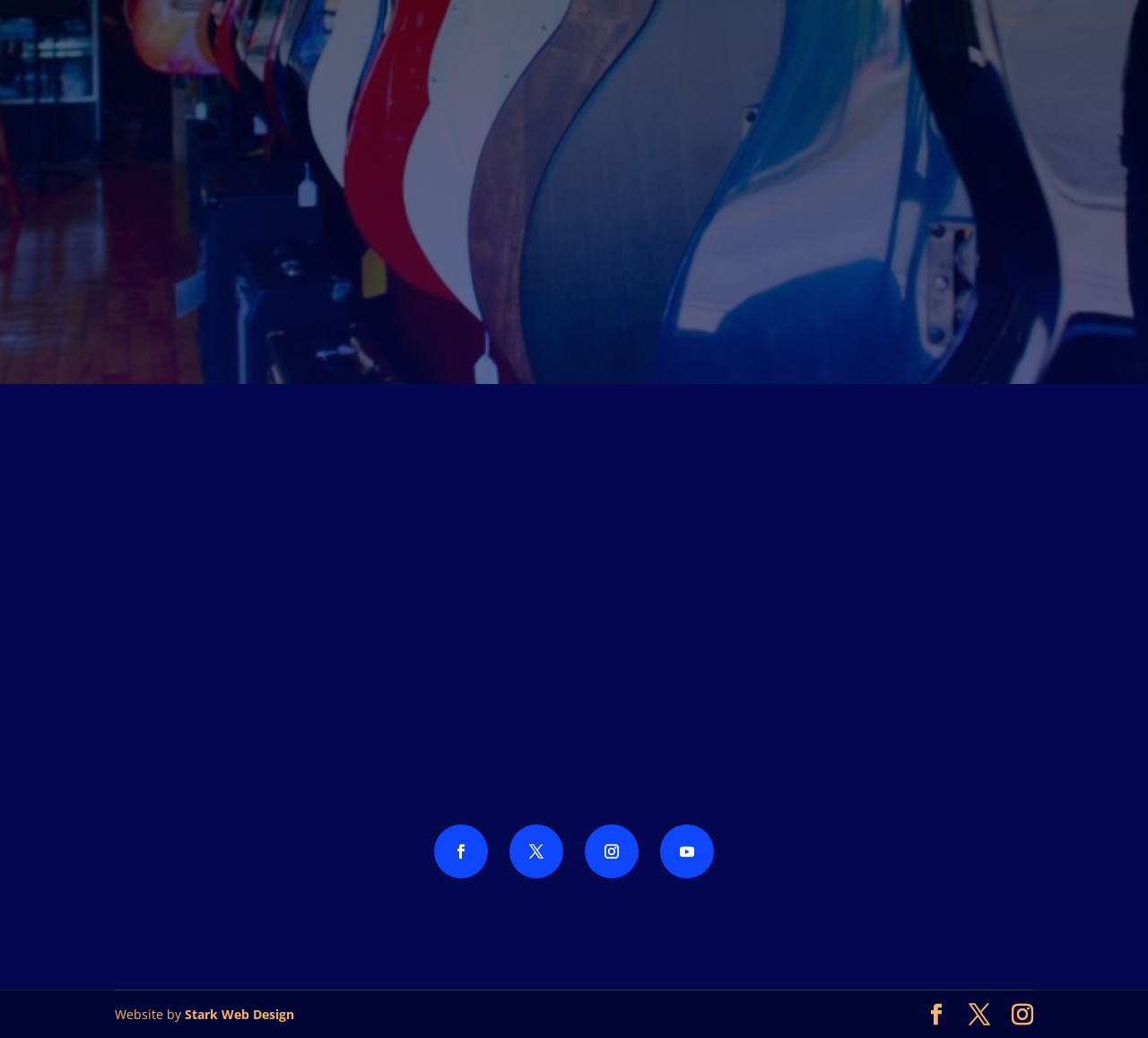Reply to the question below using a single word or brief phrase:
Is the cafe wheelchair accessible?

Yes